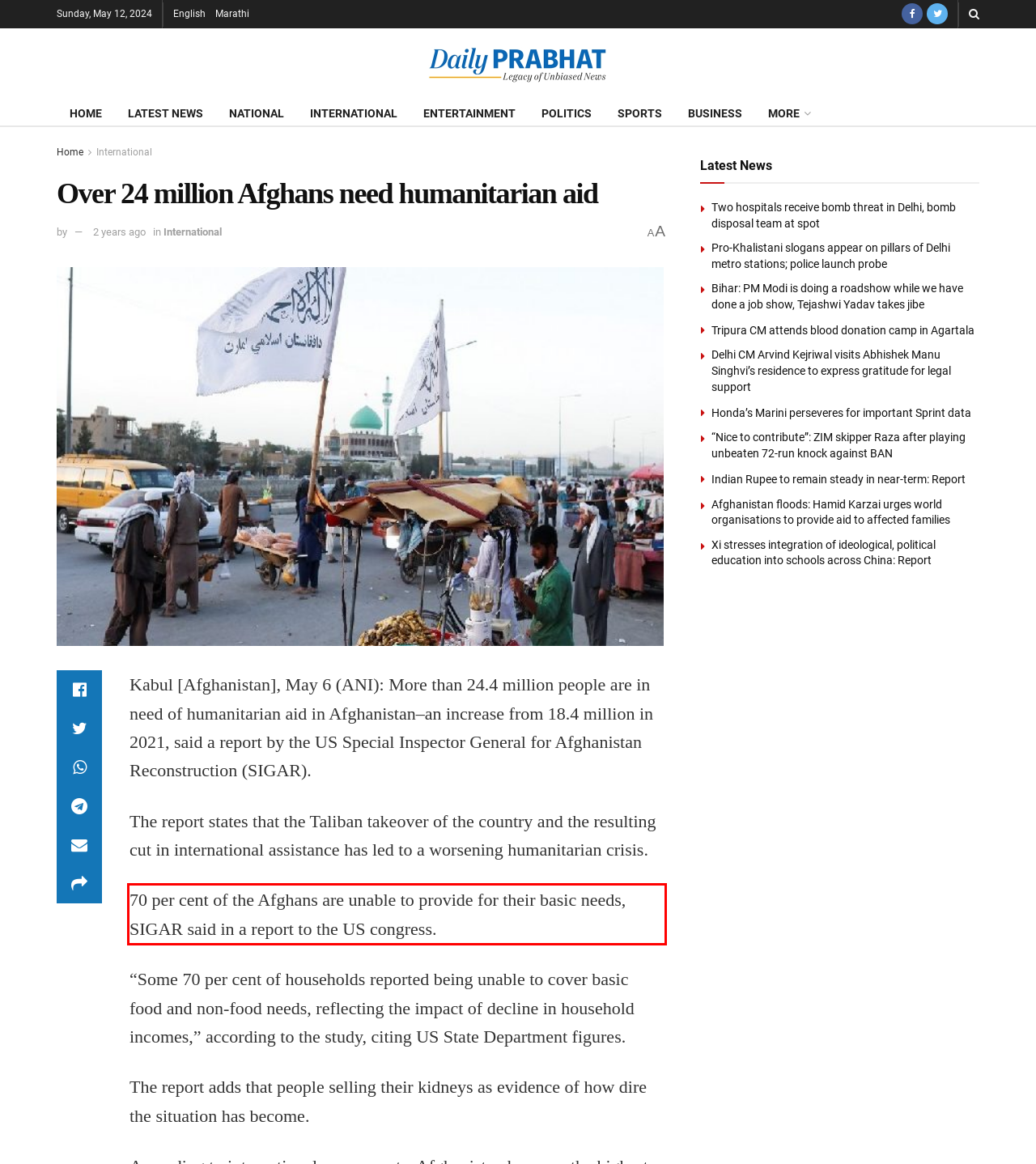Given a screenshot of a webpage containing a red rectangle bounding box, extract and provide the text content found within the red bounding box.

70 per cent of the Afghans are unable to provide for their basic needs, SIGAR said in a report to the US congress.